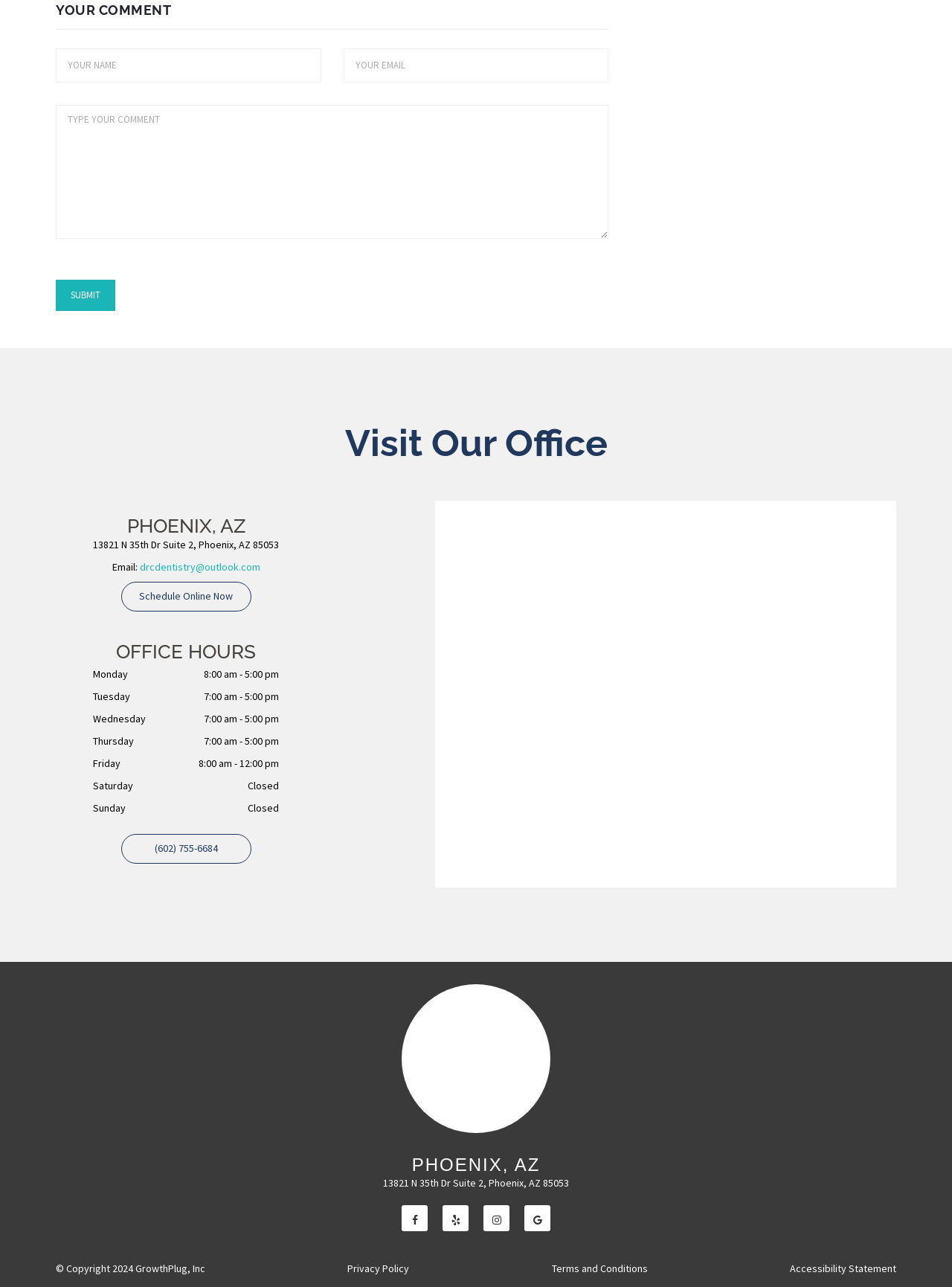Respond to the following question with a brief word or phrase:
What is the button text below the comment box?

SUBMIT